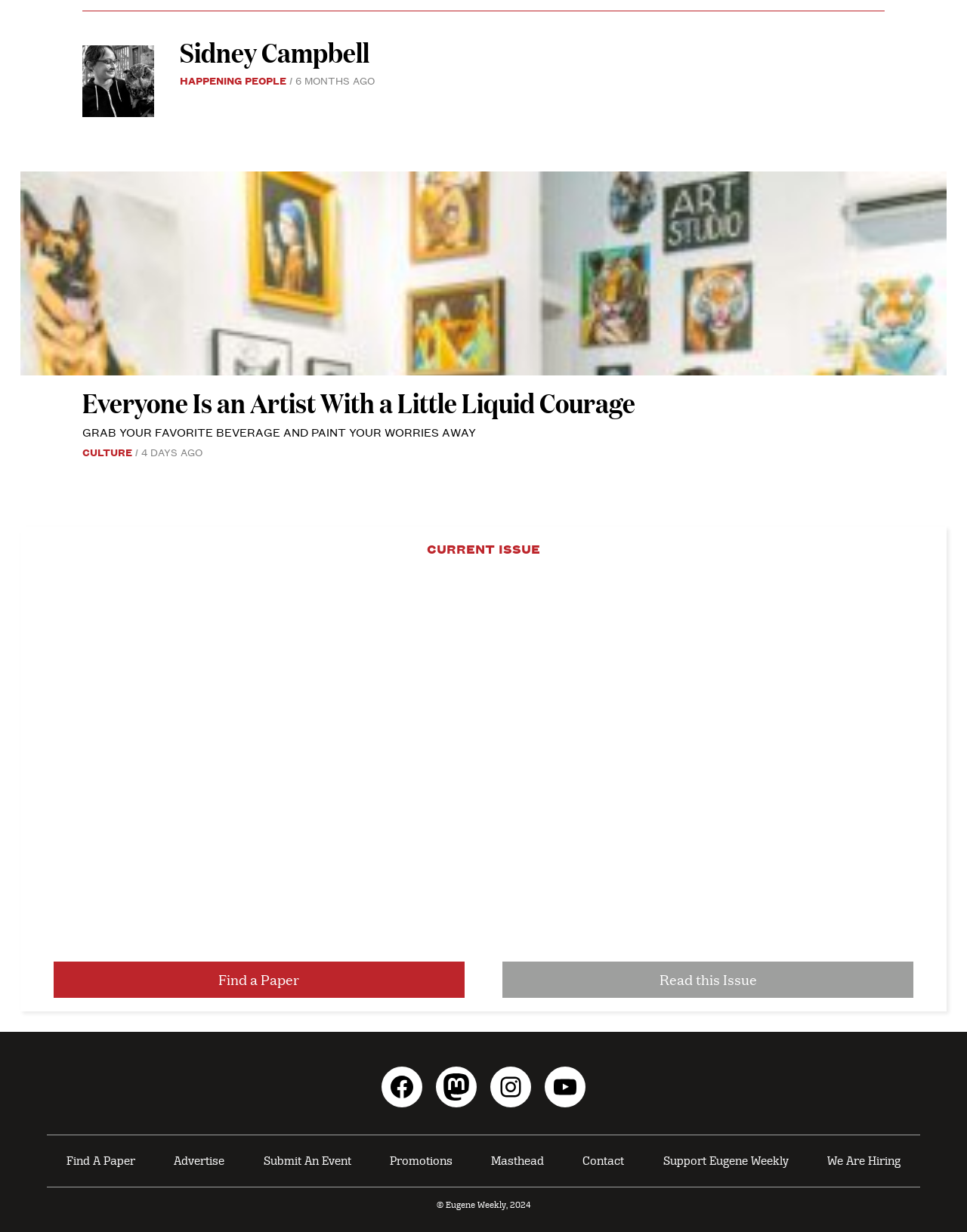Provide a one-word or brief phrase answer to the question:
What is the date of the second article?

4 DAYS AGO